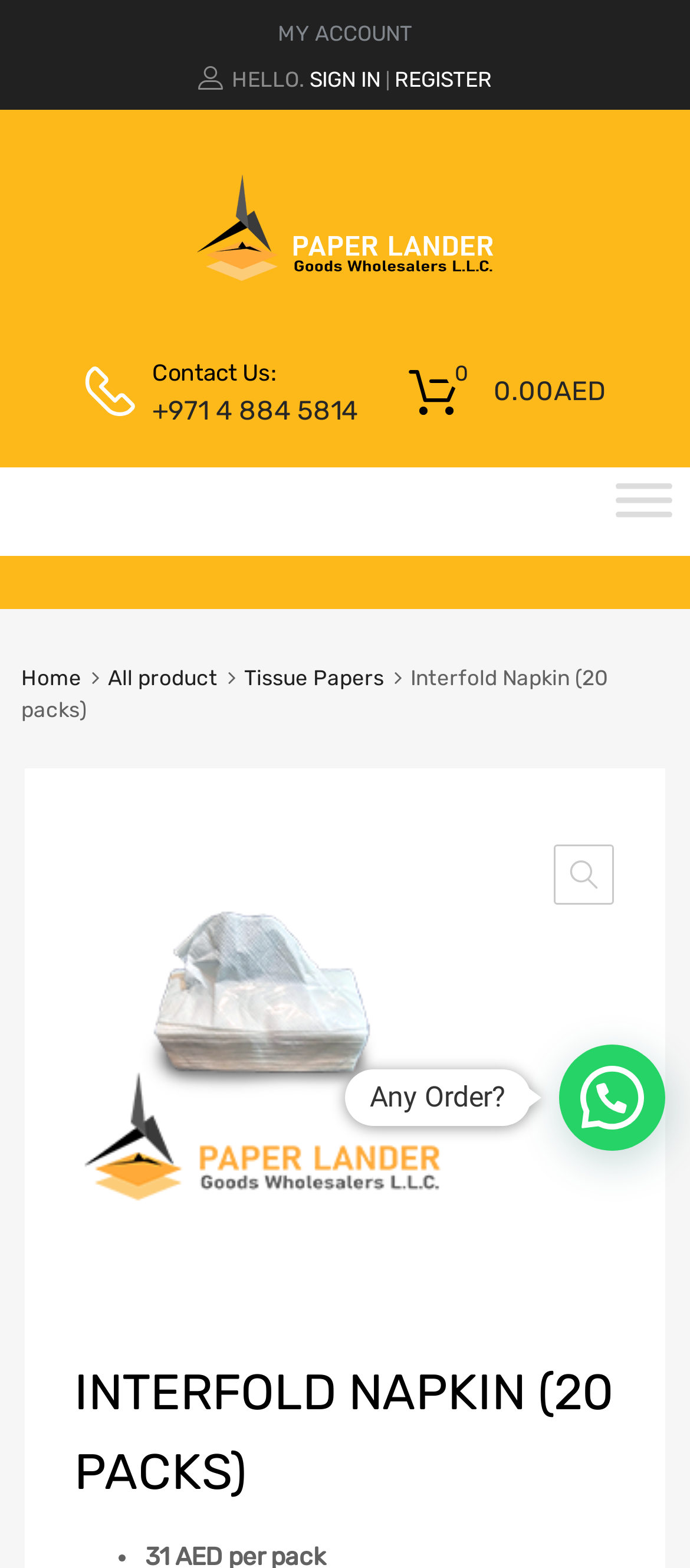Determine the bounding box coordinates for the UI element matching this description: "+971 4 884 5814".

[0.221, 0.249, 0.471, 0.275]